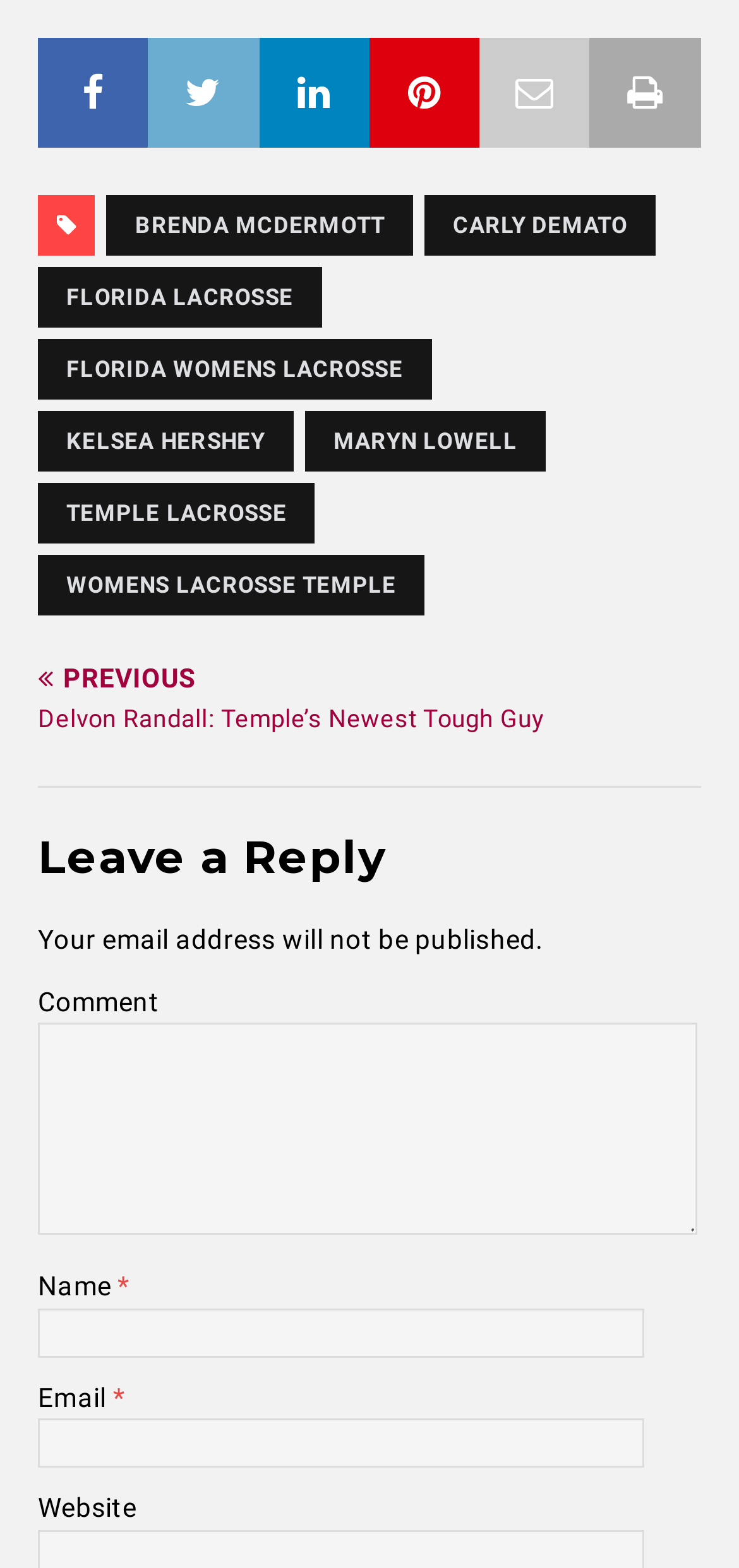Please identify the bounding box coordinates of the element I should click to complete this instruction: 'Enter a comment'. The coordinates should be given as four float numbers between 0 and 1, like this: [left, top, right, bottom].

[0.051, 0.652, 0.944, 0.788]